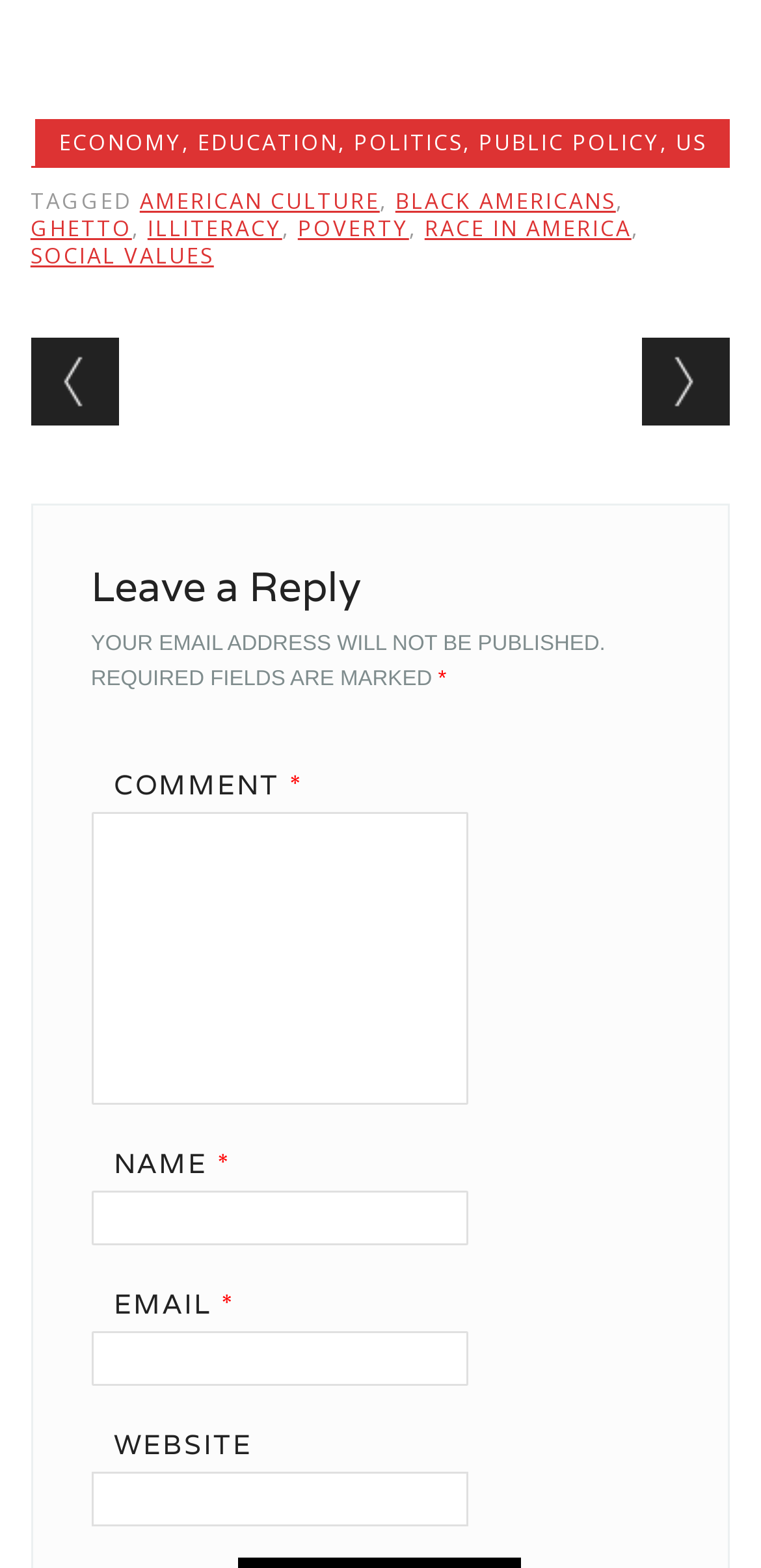What is the purpose of the 'WEBSITE' field?
Refer to the screenshot and deliver a thorough answer to the question presented.

The 'WEBSITE' field is an optional input field in the 'Leave a Reply' section, allowing users to provide their website URL if they choose to do so. This field is not marked as required, indicating that it is not necessary to provide this information in order to leave a reply.